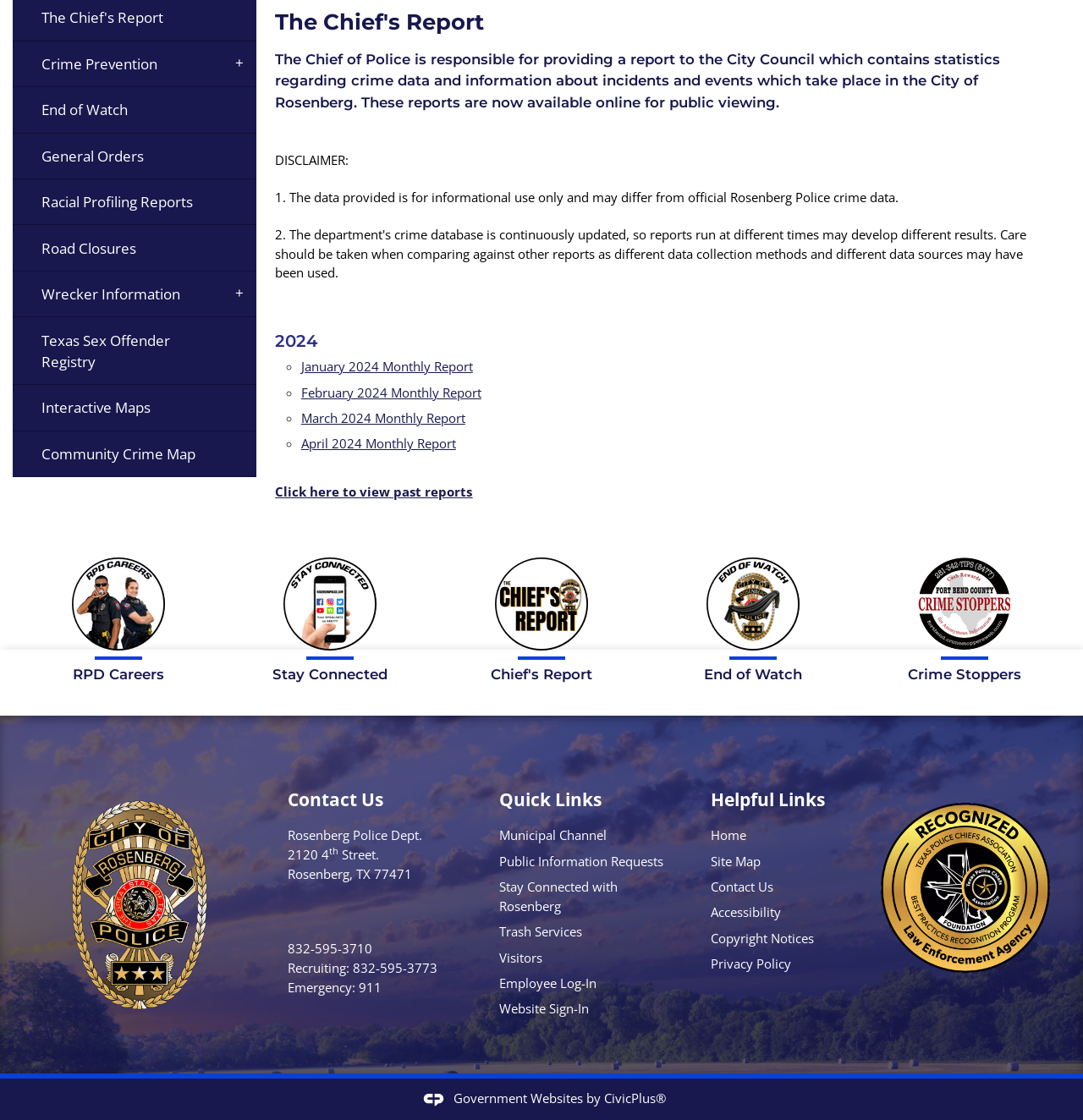Provide the bounding box coordinates for the specified HTML element described in this description: "February 2024 Monthly Report". The coordinates should be four float numbers ranging from 0 to 1, in the format [left, top, right, bottom].

[0.278, 0.343, 0.444, 0.358]